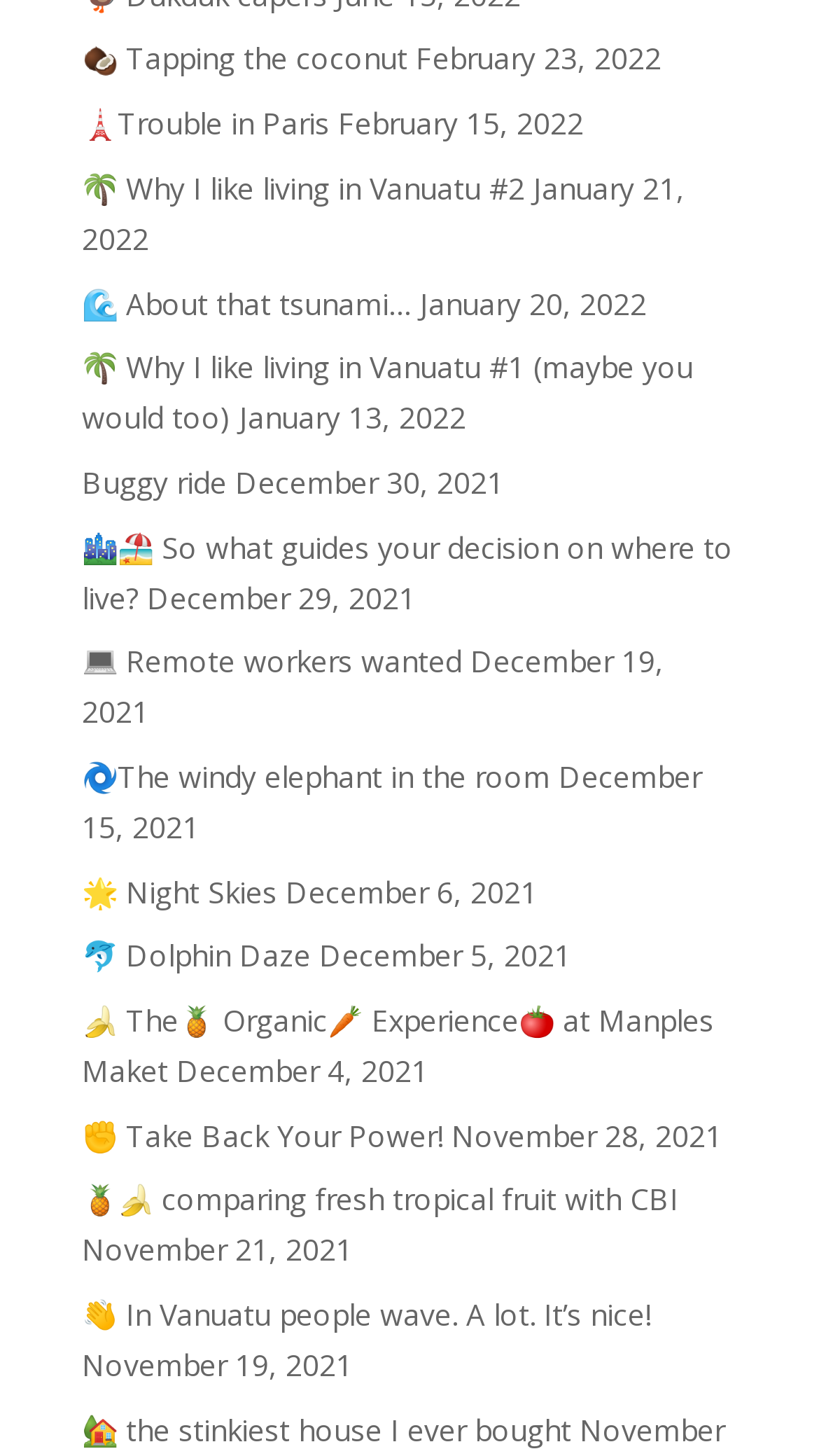What is the theme of the posts?
Answer the question with a single word or phrase derived from the image.

Travel and living abroad